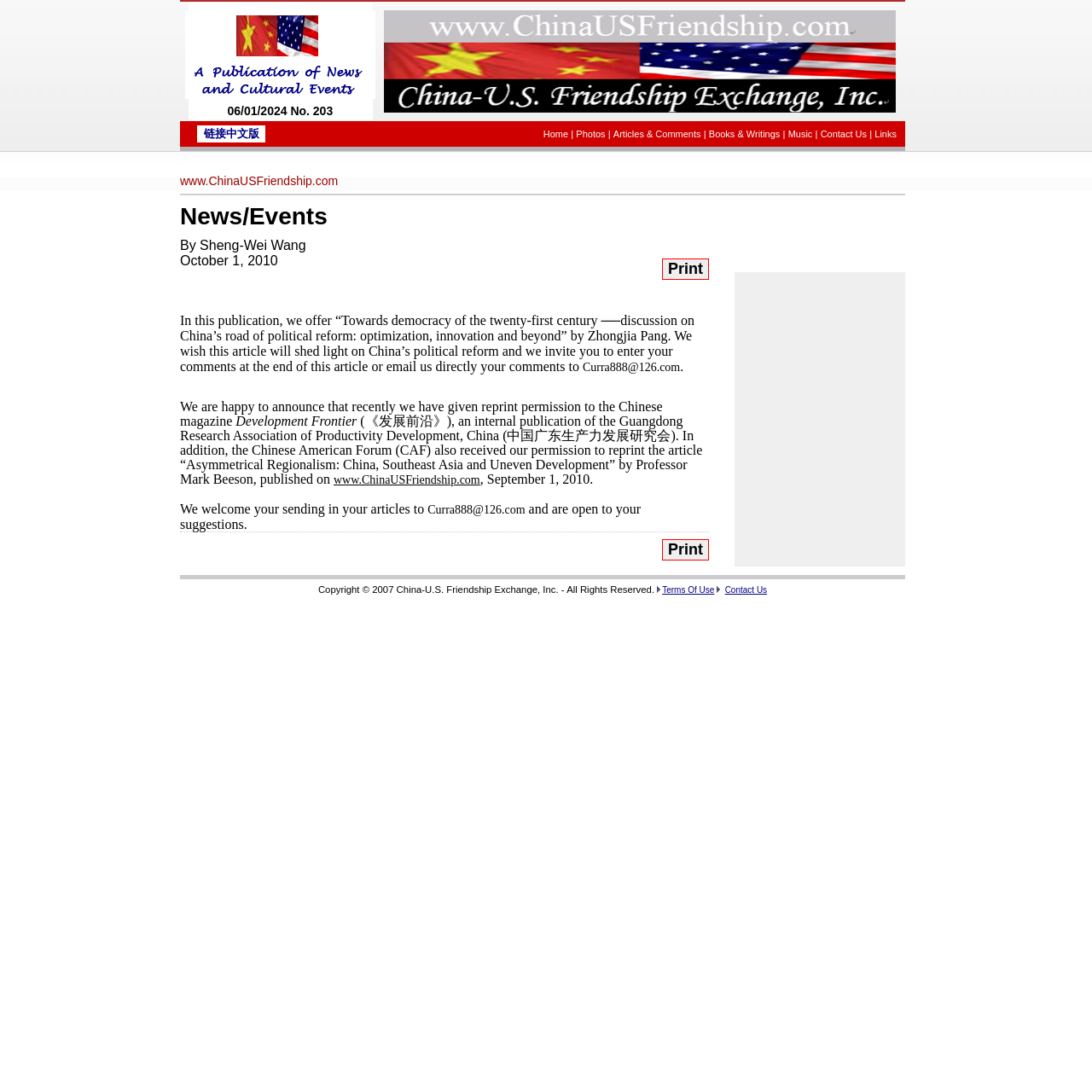Explain the features and main sections of the webpage comprehensively.

This webpage is a news and events page from China-US Friendship Exchange, Inc. At the top, there is a header section with a logo and a navigation menu that includes links to Home, Photos, Articles & Comments, Books & Writings, Music, Contact Us, and Links. Below the header, there is a section with a title "06/01/2024 No. 203" and a link to a Chinese version of the page.

The main content of the page is an article titled "Towards democracy of the twenty-first century ──discussion on China’s road of political reform: optimization, innovation and beyond" by Zhongjia Pang. The article discusses China's political reform and invites readers to comment or email their comments to the website. There is also an announcement about reprint permissions granted to the Chinese magazine Development Frontier and the Chinese American Forum.

On the right side of the article, there is a section with a "Print" button. At the bottom of the page, there is a footer section with copyright information and terms of use. There are two images on the page, one at the top and one at the bottom, but their contents are not described.